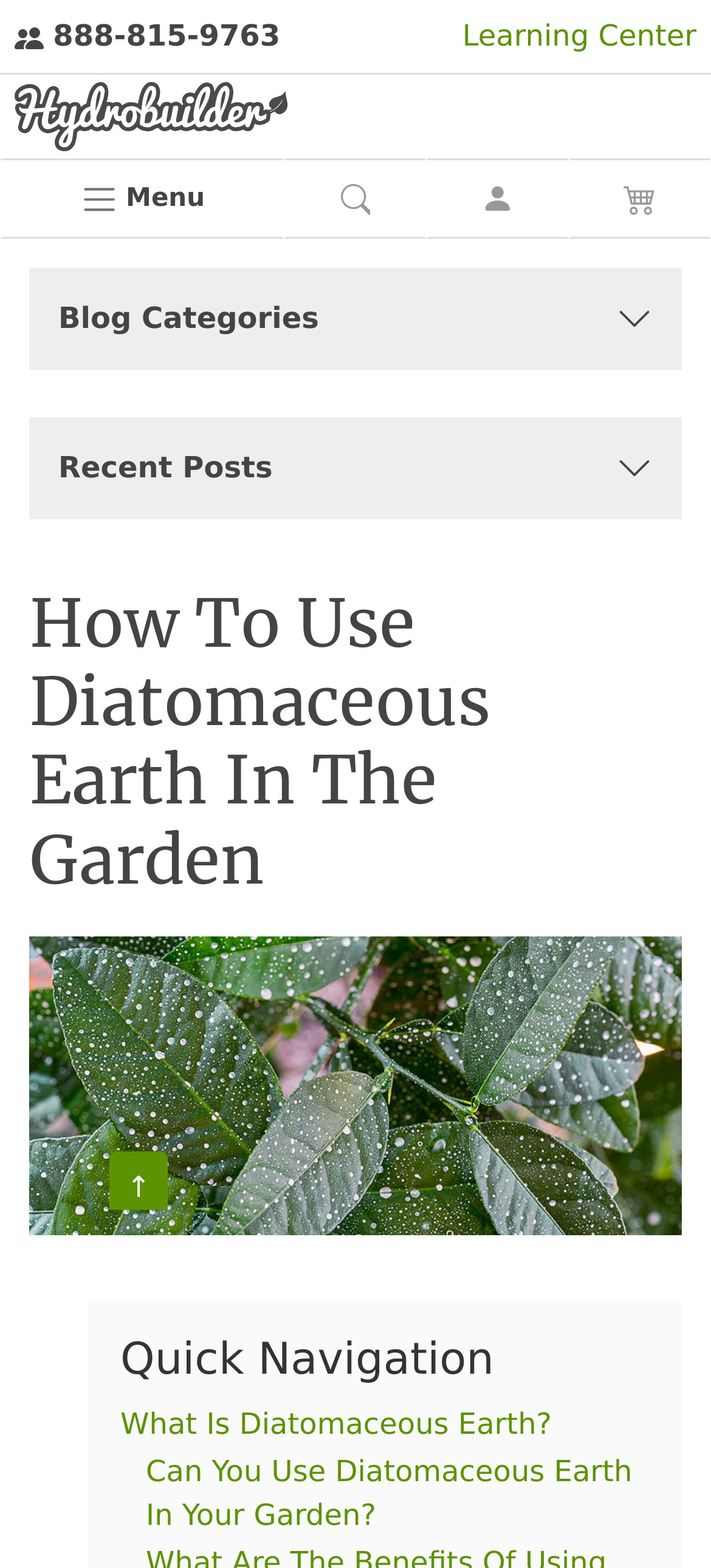Could you indicate the bounding box coordinates of the region to click in order to complete this instruction: "Learn about what is Diatomaceous Earth".

[0.169, 0.897, 0.776, 0.919]